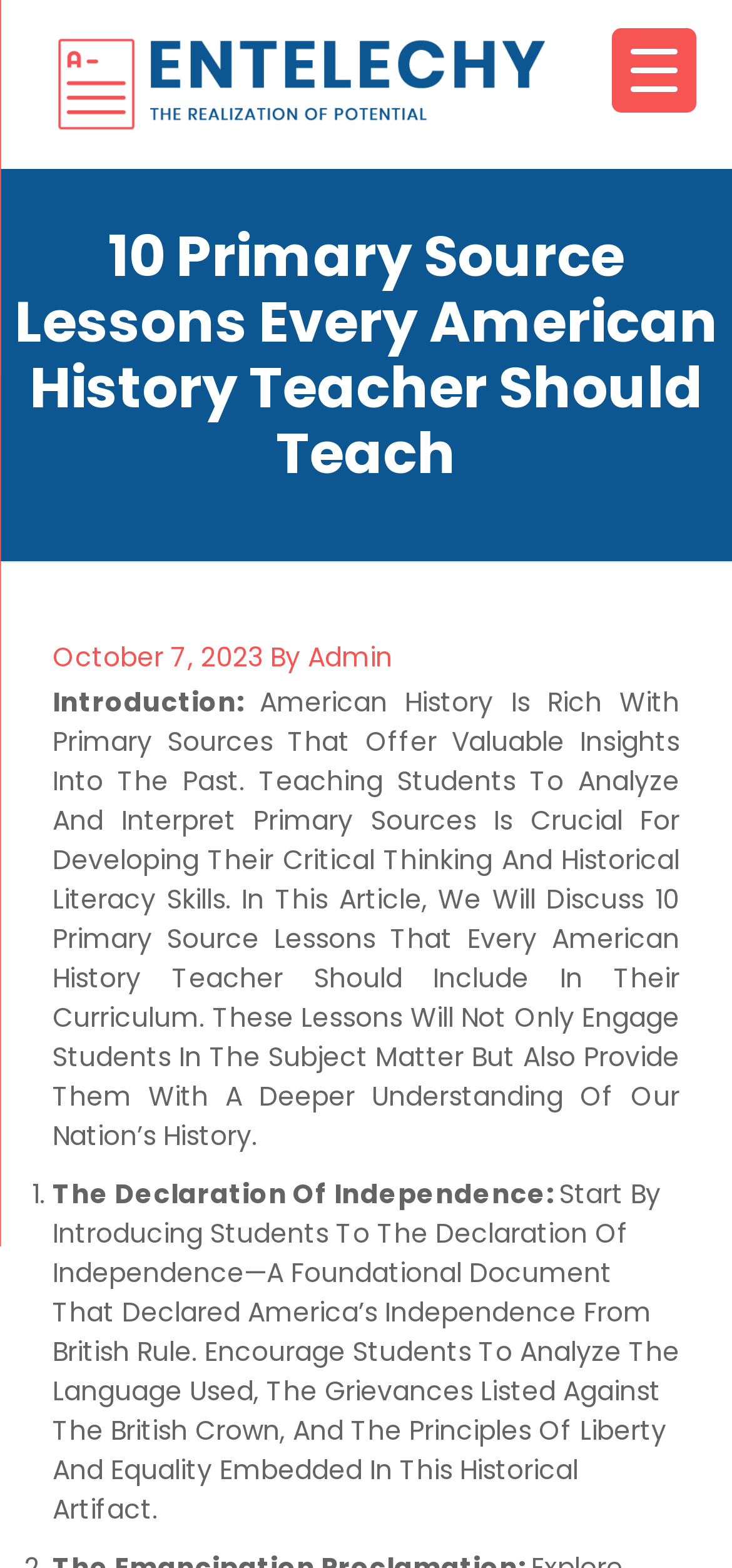Please extract the primary headline from the webpage.

10 Primary Source Lessons Every American History Teacher Should Teach